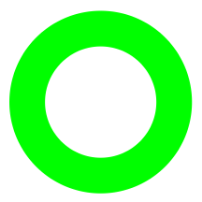Explain all the elements you observe in the image.

The image features a striking bright green circular graphic. This design is characterized by a bold green outer ring surrounding a blank white center, creating a vibrant contrast. The simplicity of the shape focuses attention on its color and form, making it visually impactful. Such graphics are often associated with concepts of growth, renewal, or environmental themes, and can serve as eye-catching elements in various contexts, from digital media to promotional materials.